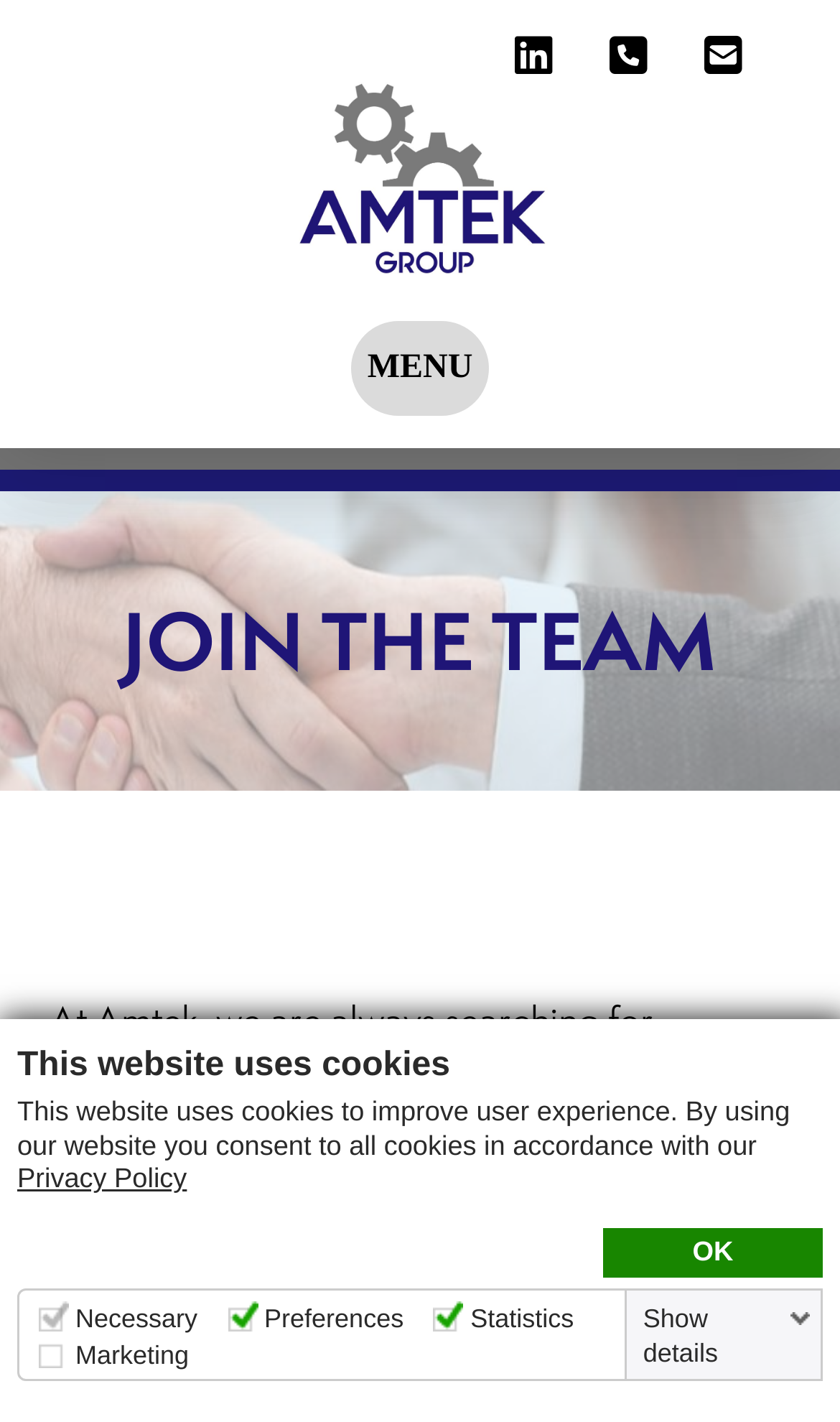What type of engineers is the company looking for?
Look at the image and respond with a one-word or short phrase answer.

Talented engineers